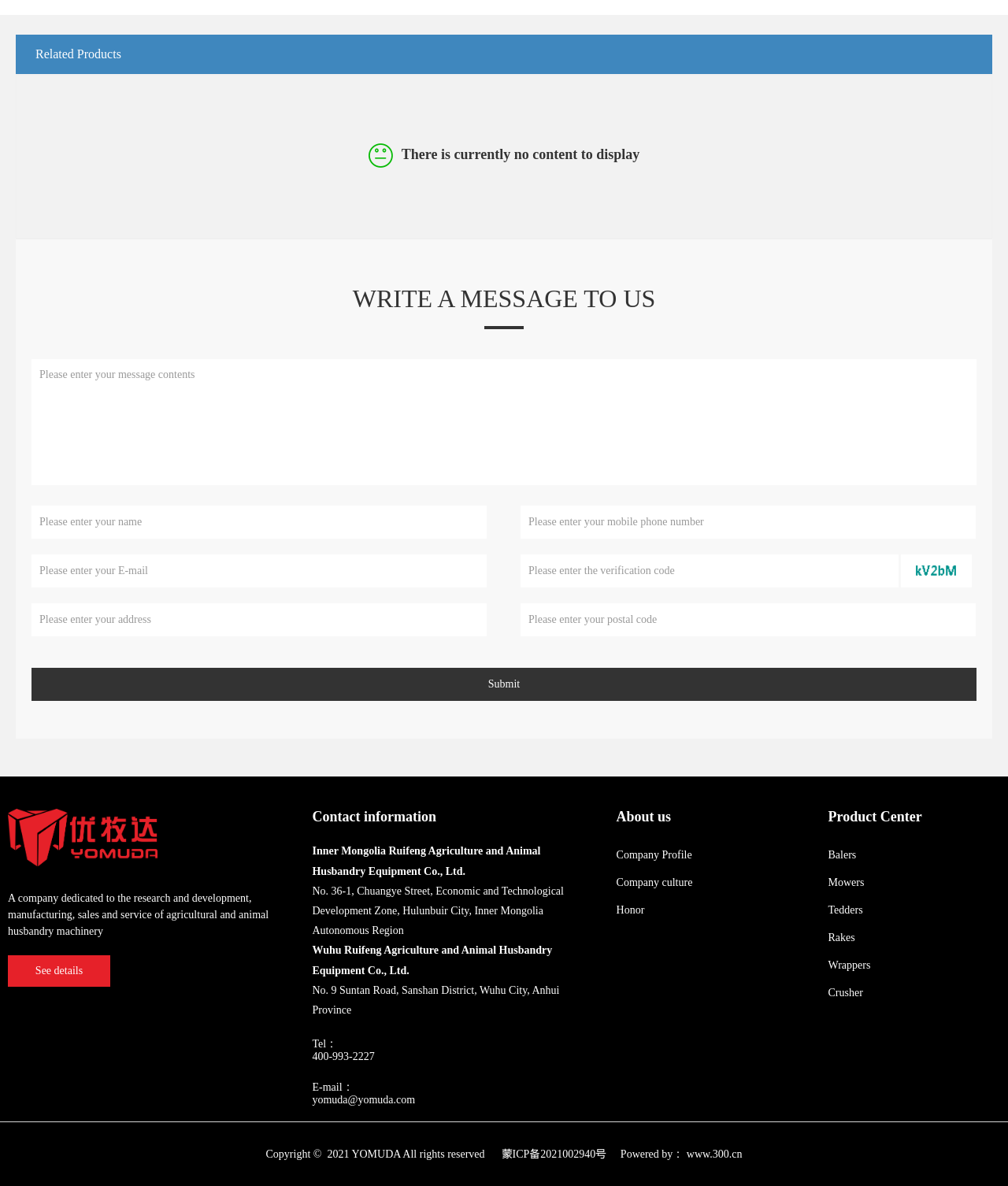Locate the bounding box of the user interface element based on this description: "name="item_28" placeholder="Please enter your address"".

[0.031, 0.508, 0.482, 0.536]